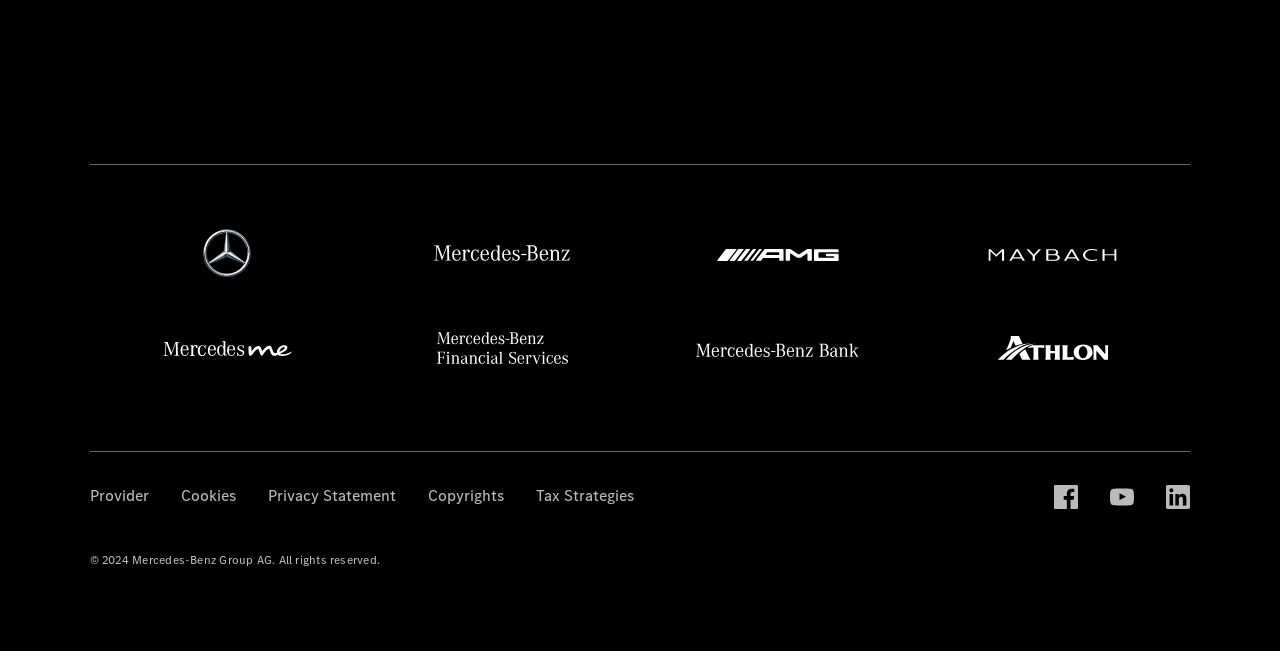Predict the bounding box coordinates of the area that should be clicked to accomplish the following instruction: "View Copyrights information". The bounding box coordinates should consist of four float numbers between 0 and 1, i.e., [left, top, right, bottom].

[0.334, 0.745, 0.393, 0.781]